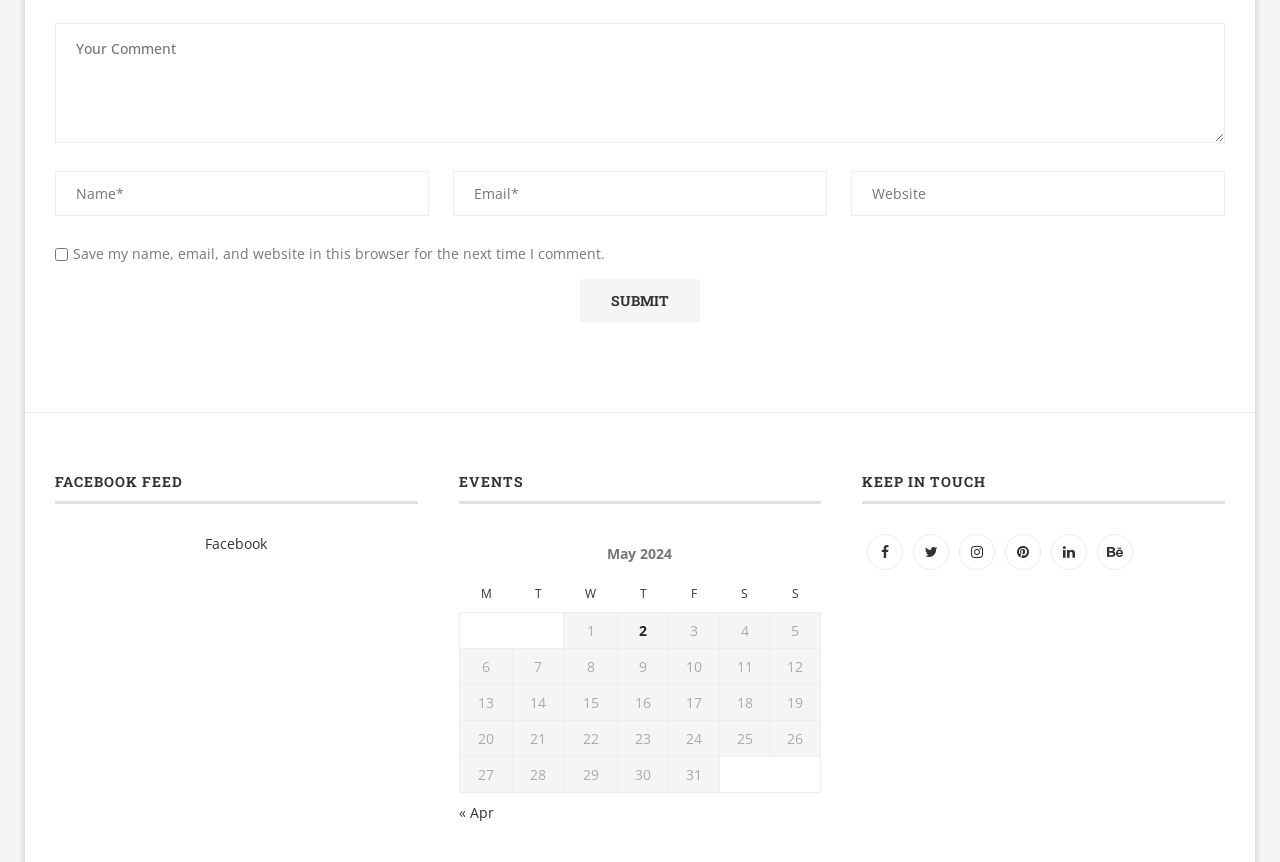Using the details from the image, please elaborate on the following question: What type of data is presented in the table?

The table on the webpage presents data about events, with columns for days of the week (M, T, W, T, F, S, S) and rows for specific dates in May 2024. The table appears to be a calendar of events.